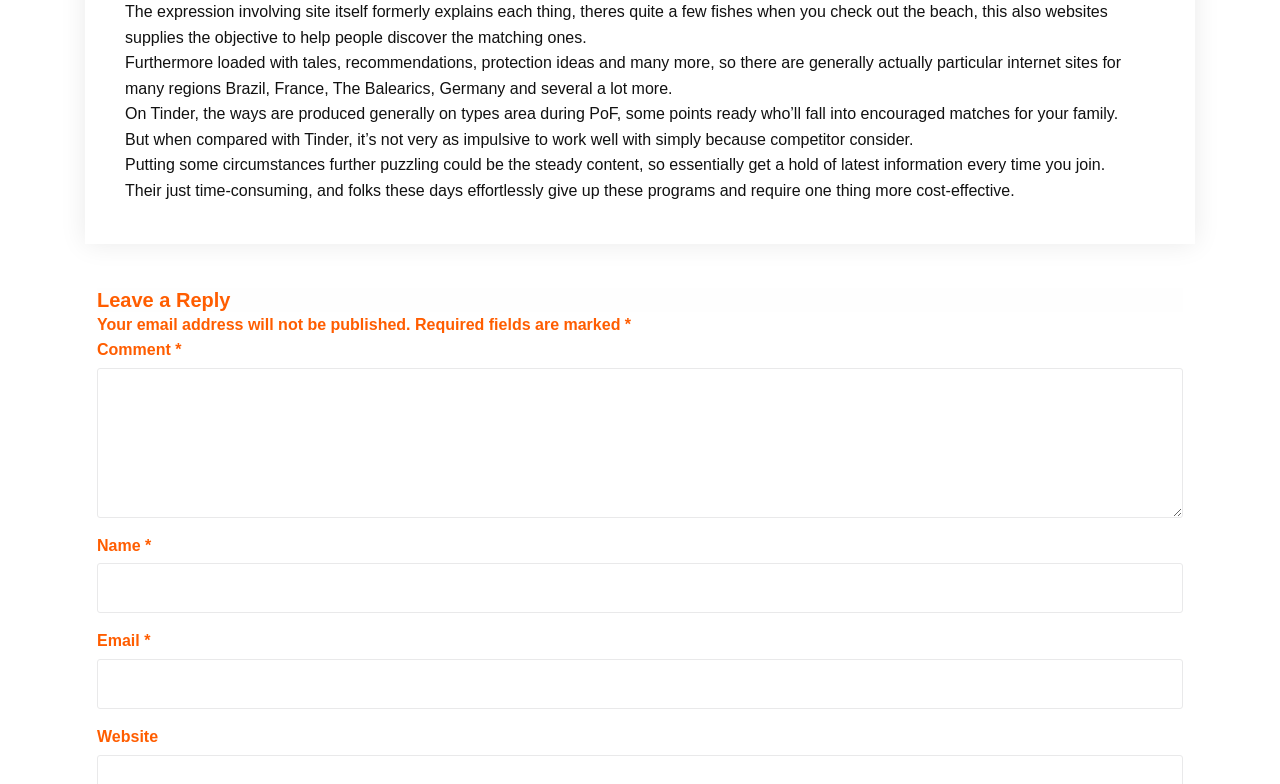How many regions are mentioned on the website?
Using the image as a reference, answer the question with a short word or phrase.

Five